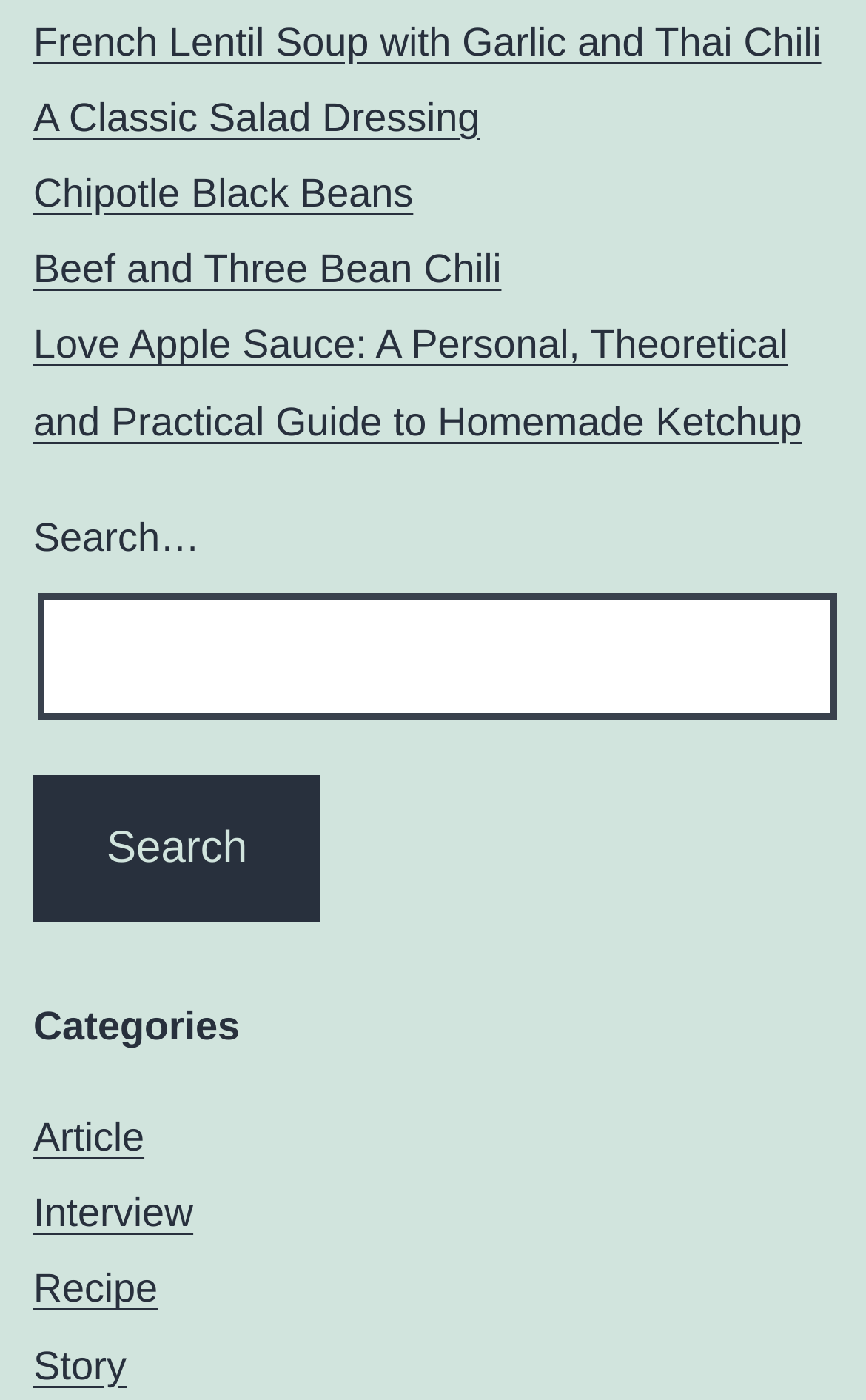Find the bounding box coordinates of the clickable area that will achieve the following instruction: "Click on the Search button".

[0.038, 0.554, 0.37, 0.658]